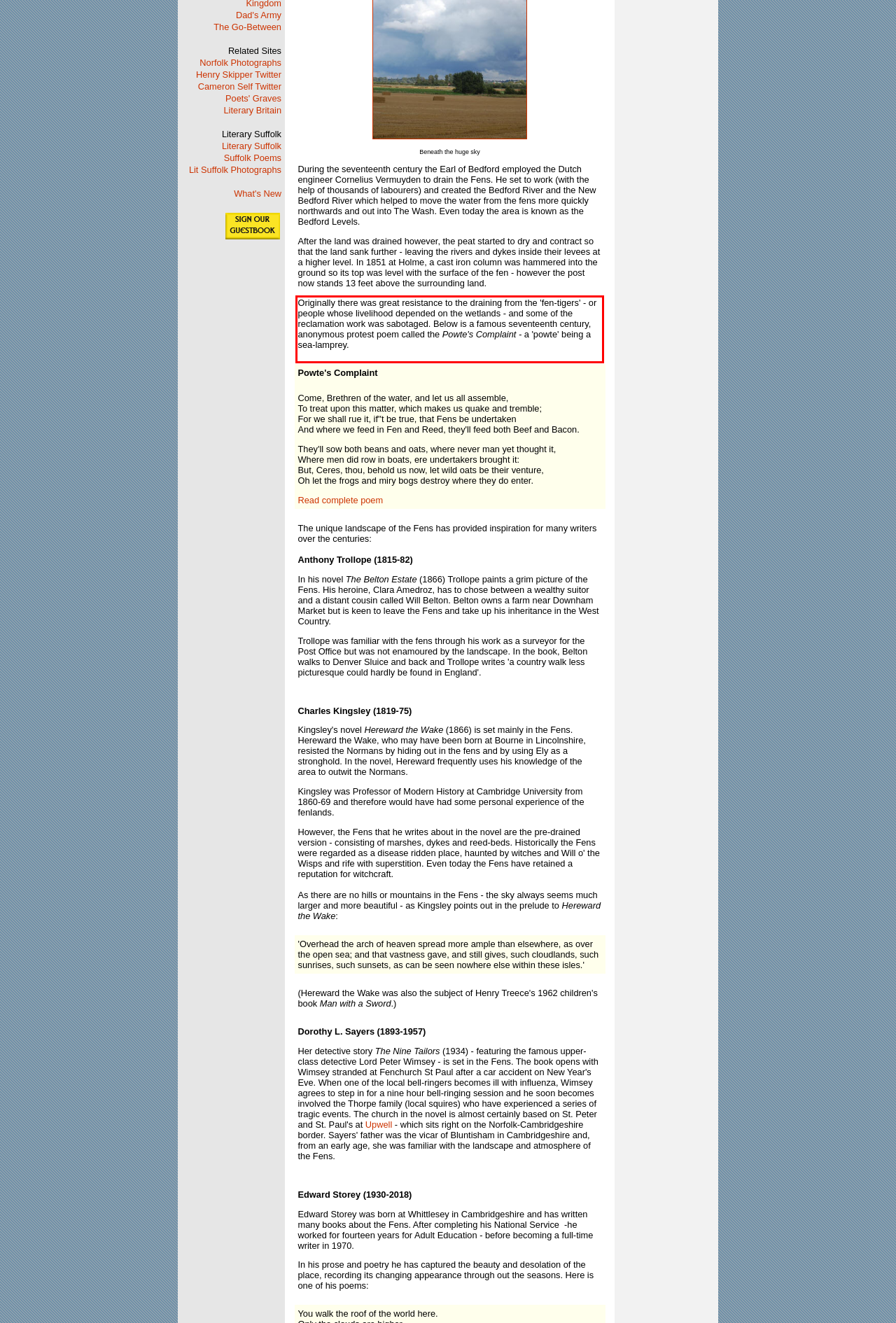Please perform OCR on the text within the red rectangle in the webpage screenshot and return the text content.

Originally there was great resistance to the draining from the 'fen-tigers' - or people whose livelihood depended on the wetlands - and some of the reclamation work was sabotaged. Below is a famous seventeenth century, anonymous protest poem called the Powte's Complaint - a 'powte' being a sea-lamprey.